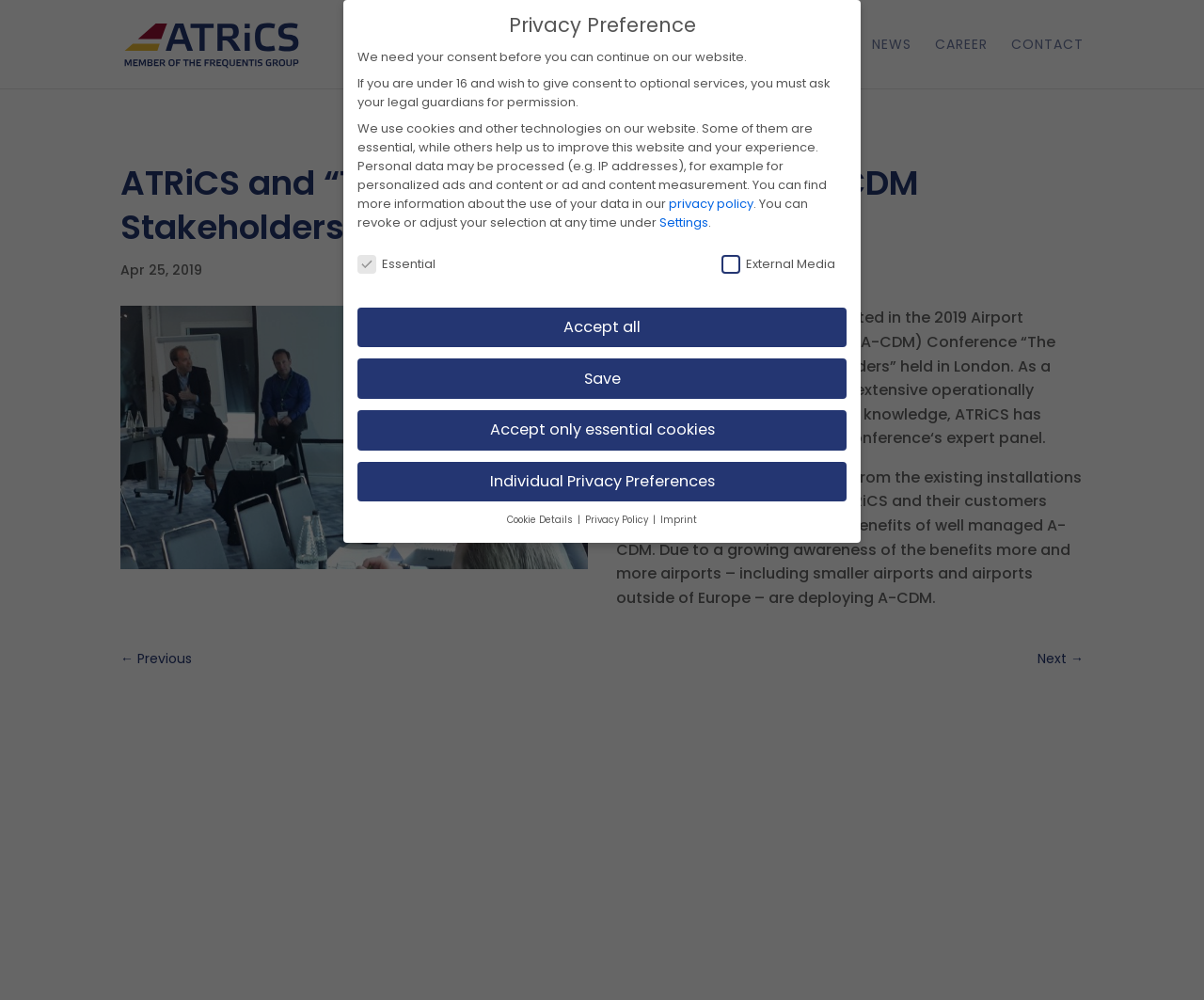Highlight the bounding box coordinates of the region I should click on to meet the following instruction: "Click the COMPANY link".

[0.474, 0.038, 0.534, 0.088]